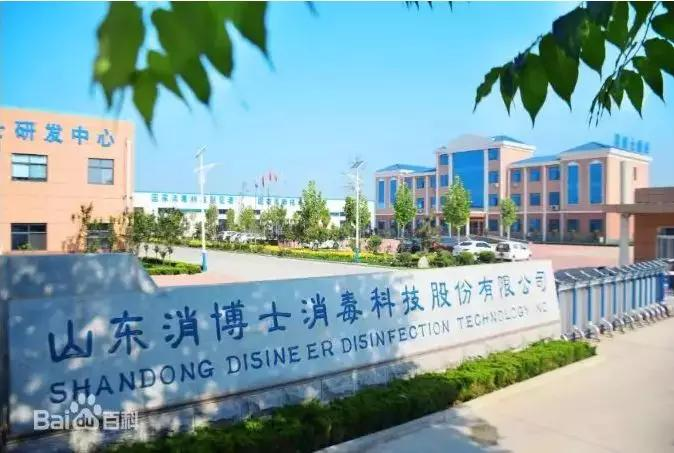What is the language on the sign?
Based on the screenshot, answer the question with a single word or phrase.

Chinese and English